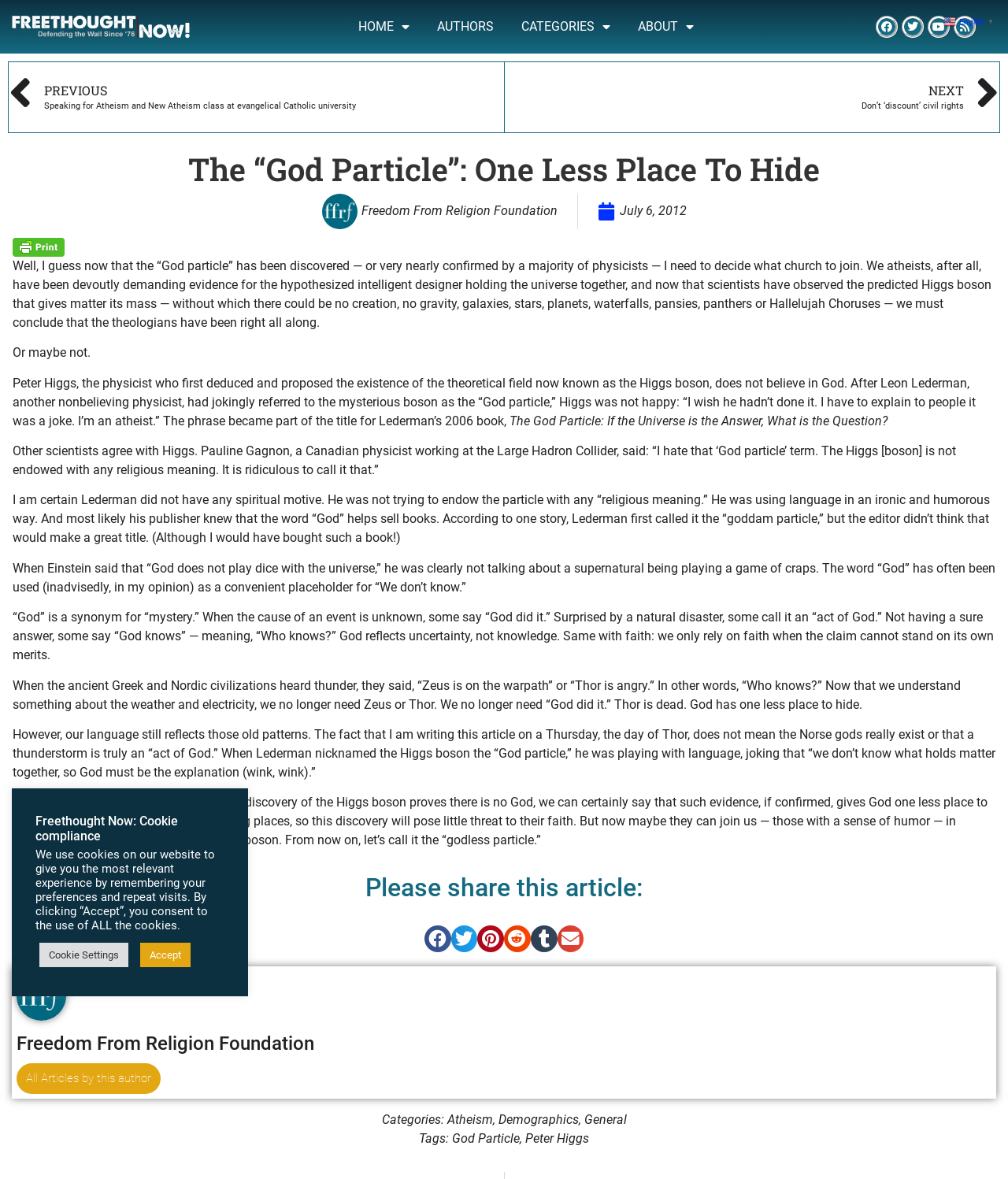Identify the bounding box coordinates of the clickable region to carry out the given instruction: "View all articles by this author".

[0.016, 0.902, 0.159, 0.928]